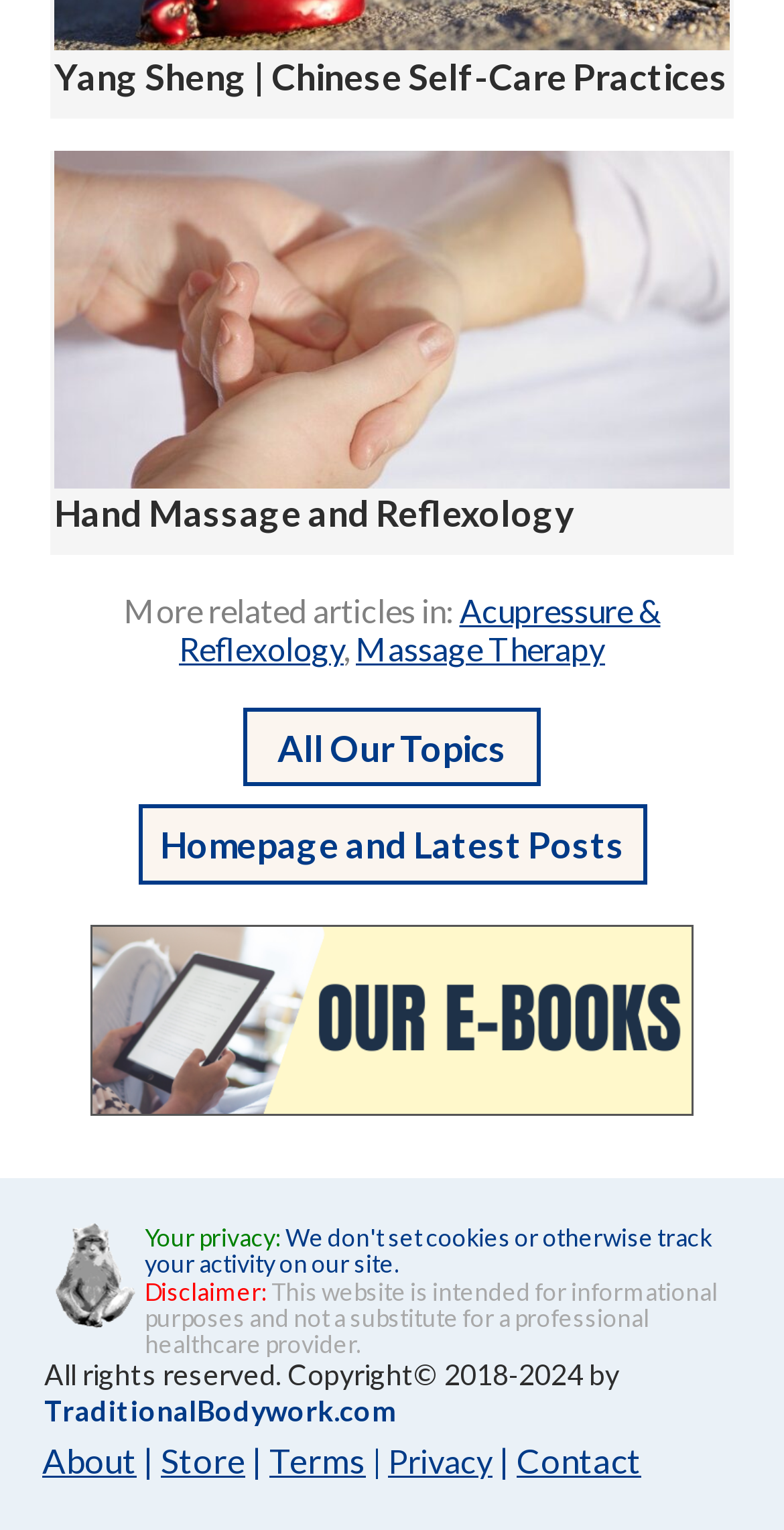What is the purpose of the website?
Answer the question with as much detail as possible.

I read the disclaimer at the bottom of the webpage, which states that the website is intended for informational purposes and not a substitute for a professional healthcare provider. This suggests that the purpose of the website is to provide information on health-related topics.